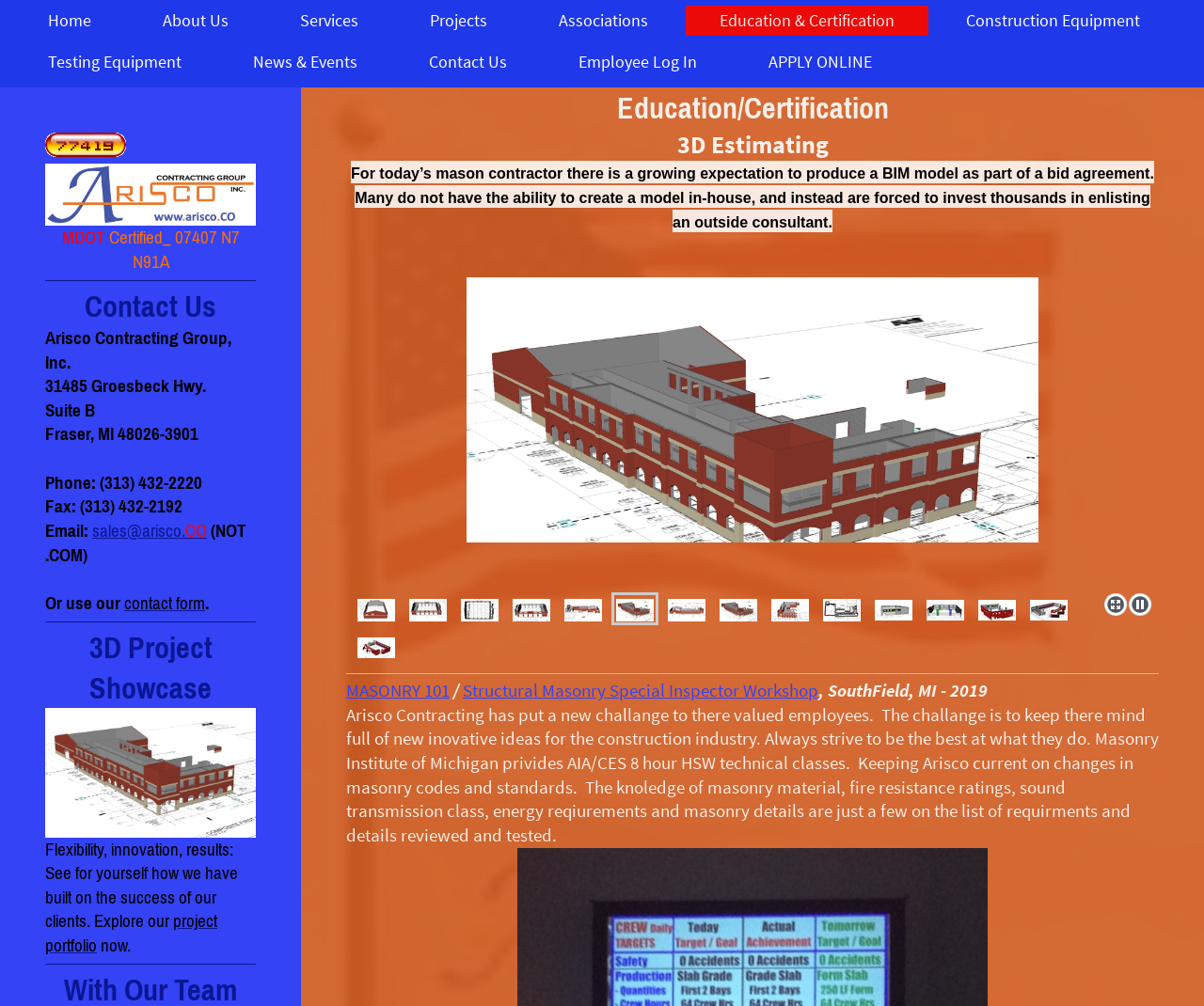Find the bounding box of the element with the following description: "News & Events". The coordinates must be four float numbers between 0 and 1, formatted as [left, top, right, bottom].

[0.182, 0.047, 0.325, 0.077]